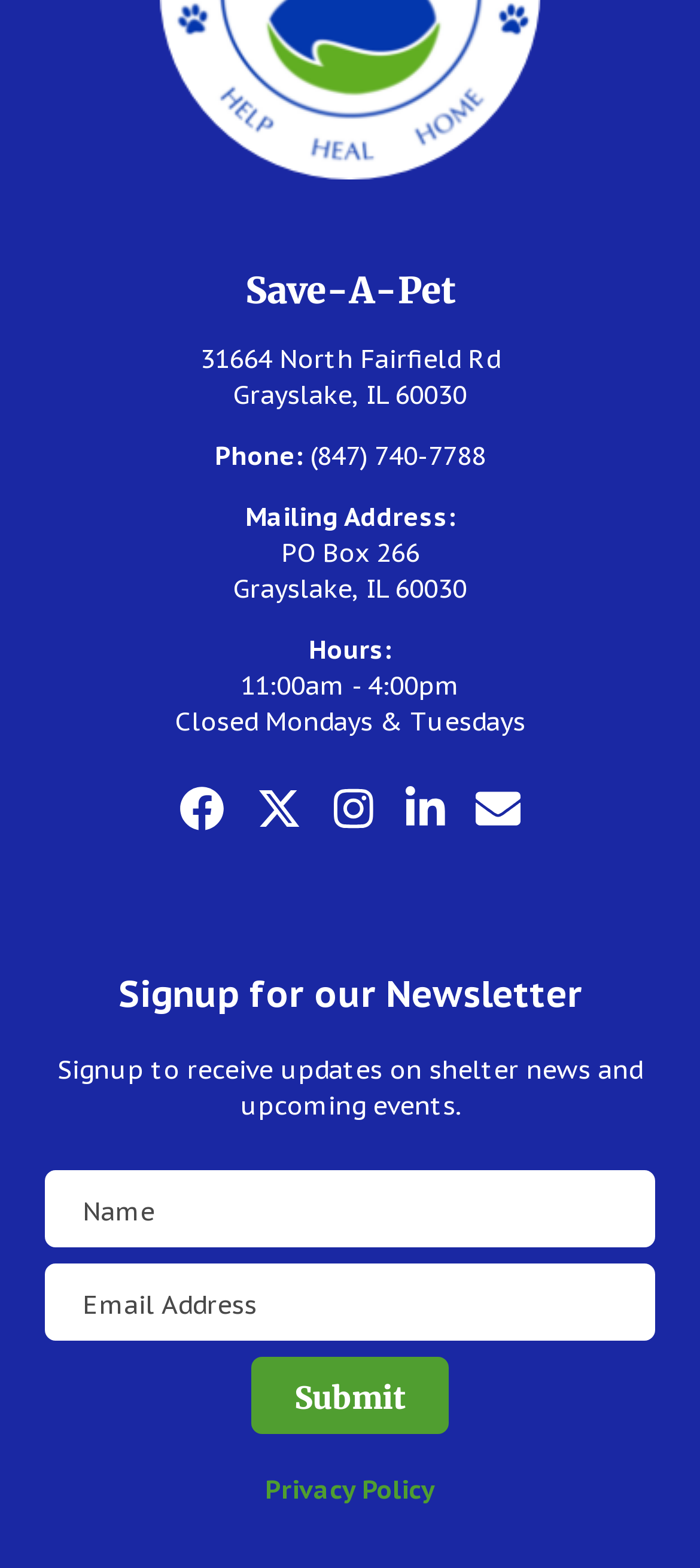Find the bounding box coordinates of the element to click in order to complete the given instruction: "Enter your name in the textbox."

[0.064, 0.747, 0.936, 0.796]